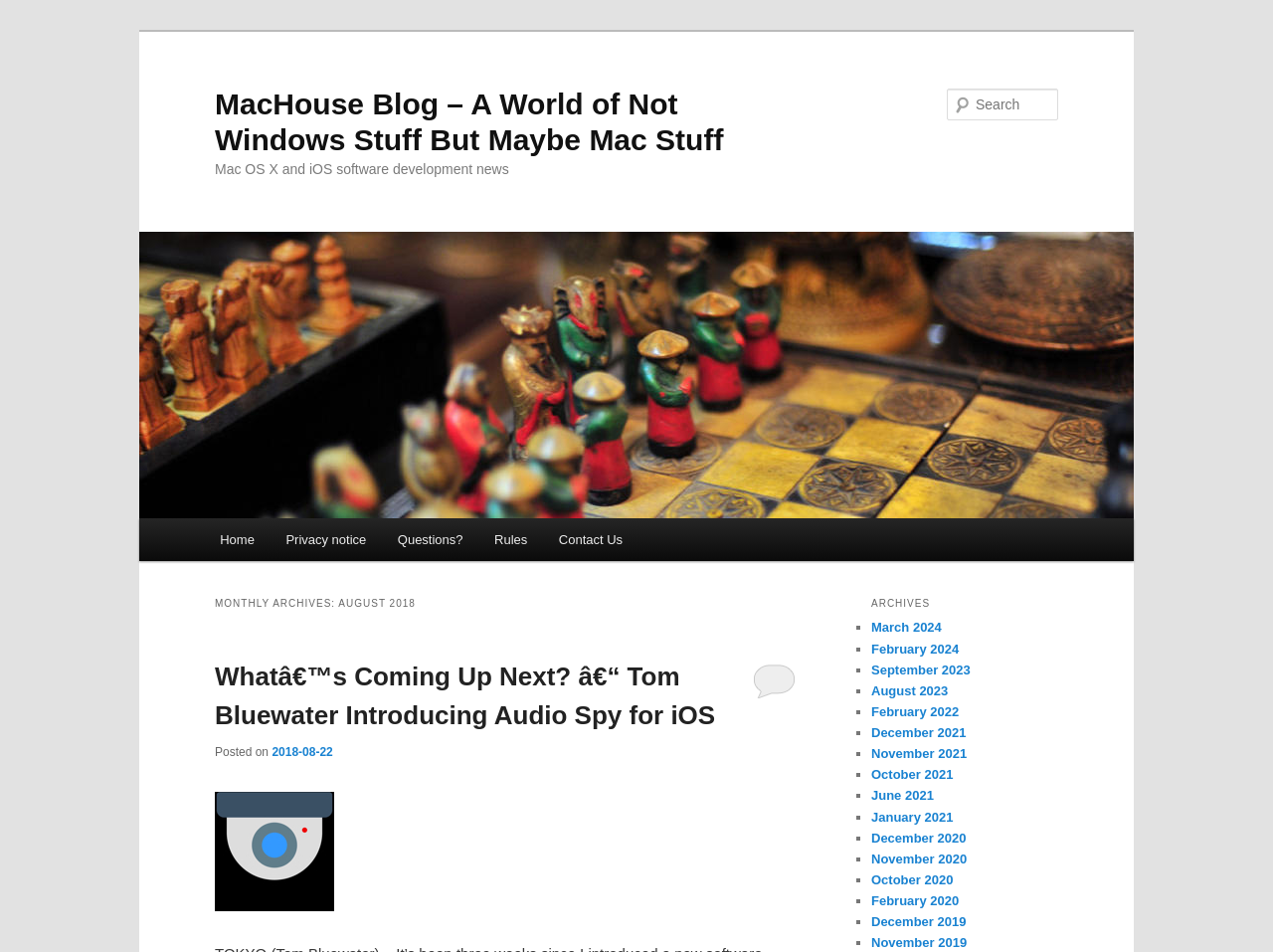Determine the coordinates of the bounding box for the clickable area needed to execute this instruction: "Go to home page".

[0.16, 0.544, 0.212, 0.589]